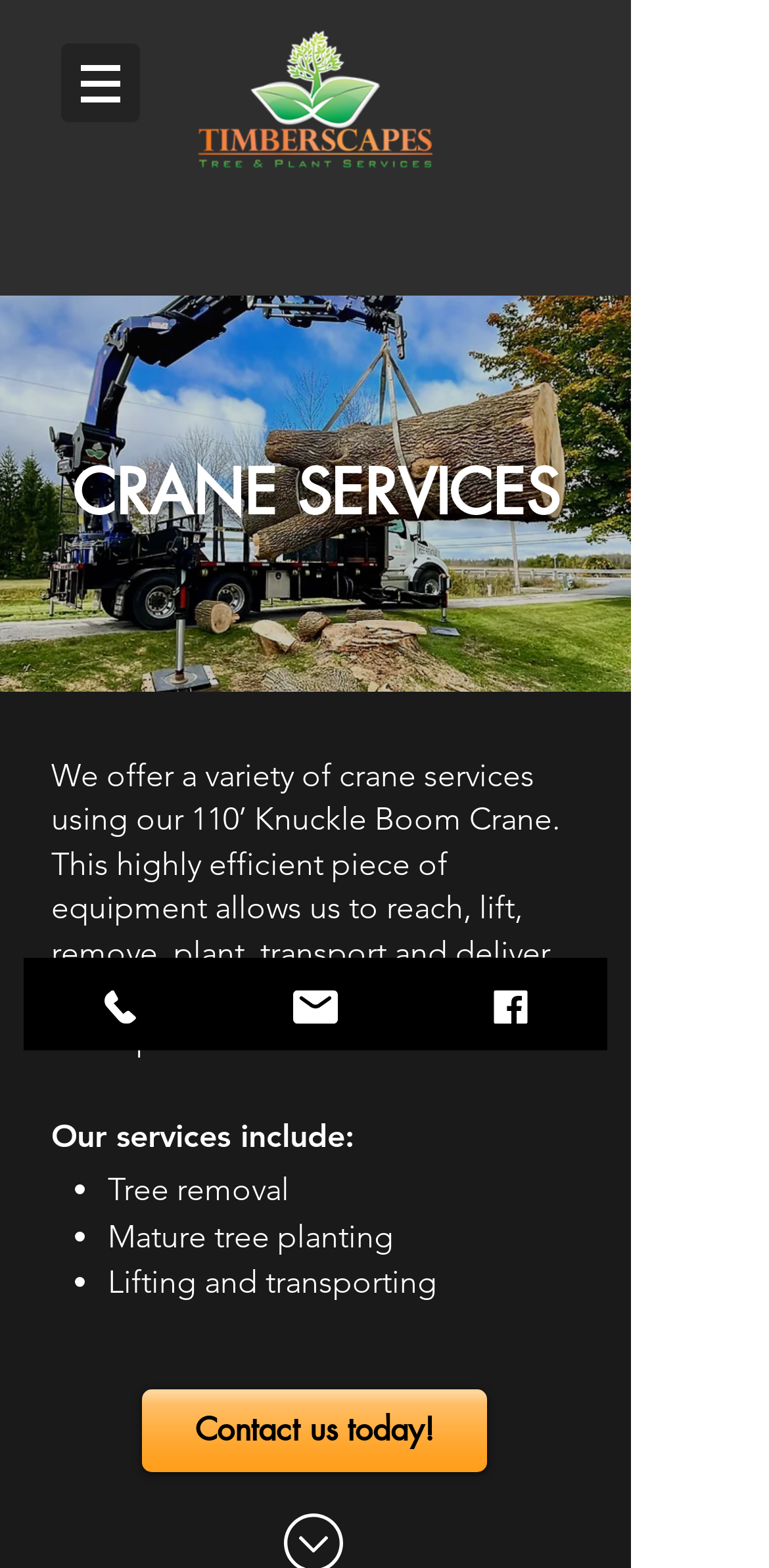What is one of the services provided by Timberscapes Inc.?
Please ensure your answer to the question is detailed and covers all necessary aspects.

The webpage lists 'Tree removal' as one of the services provided by Timberscapes Inc., along with other services such as 'Mature tree planting' and 'Lifting and transporting'.